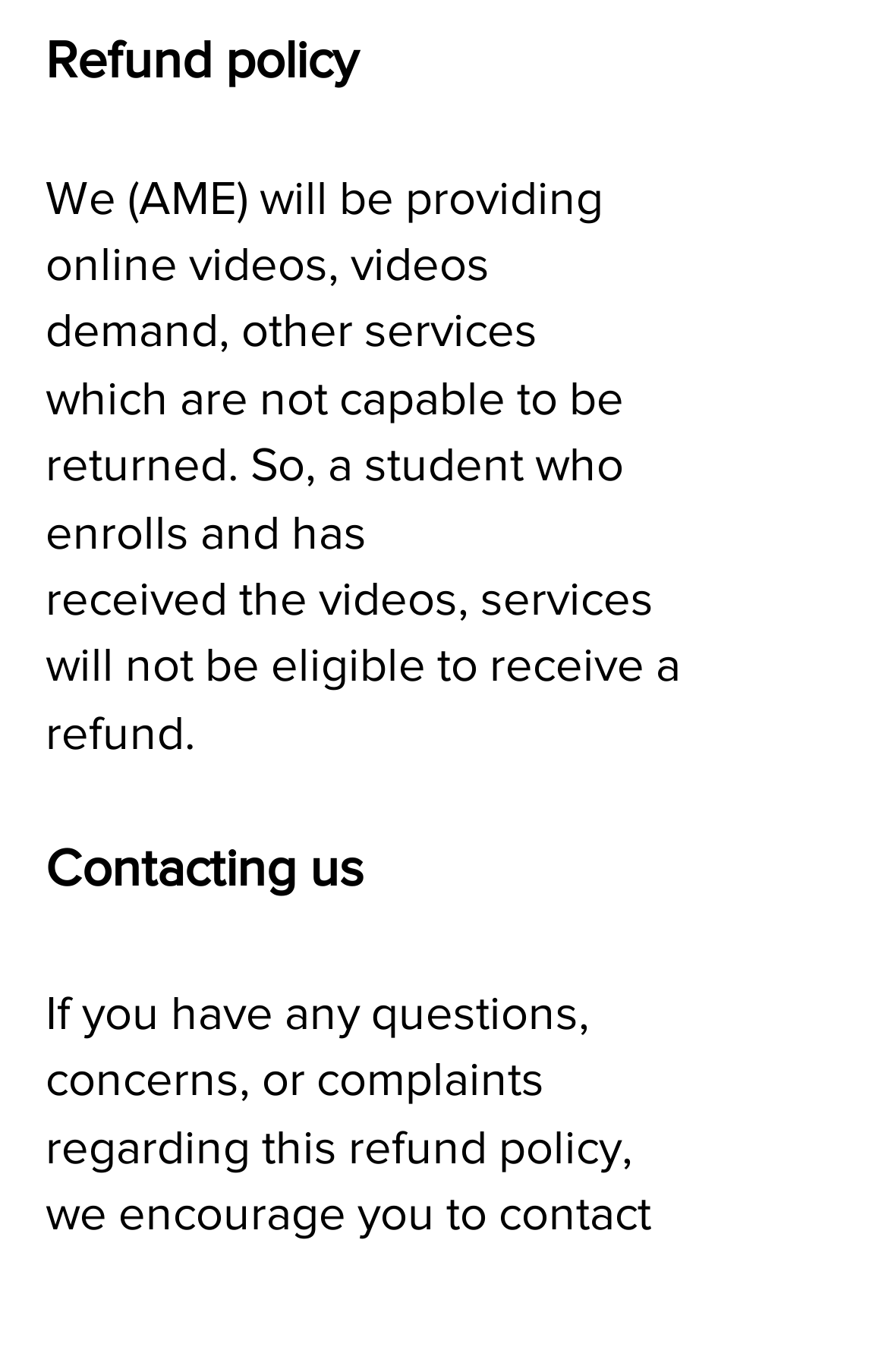Answer the question with a single word or phrase: 
What is not eligible for a refund?

received videos, services